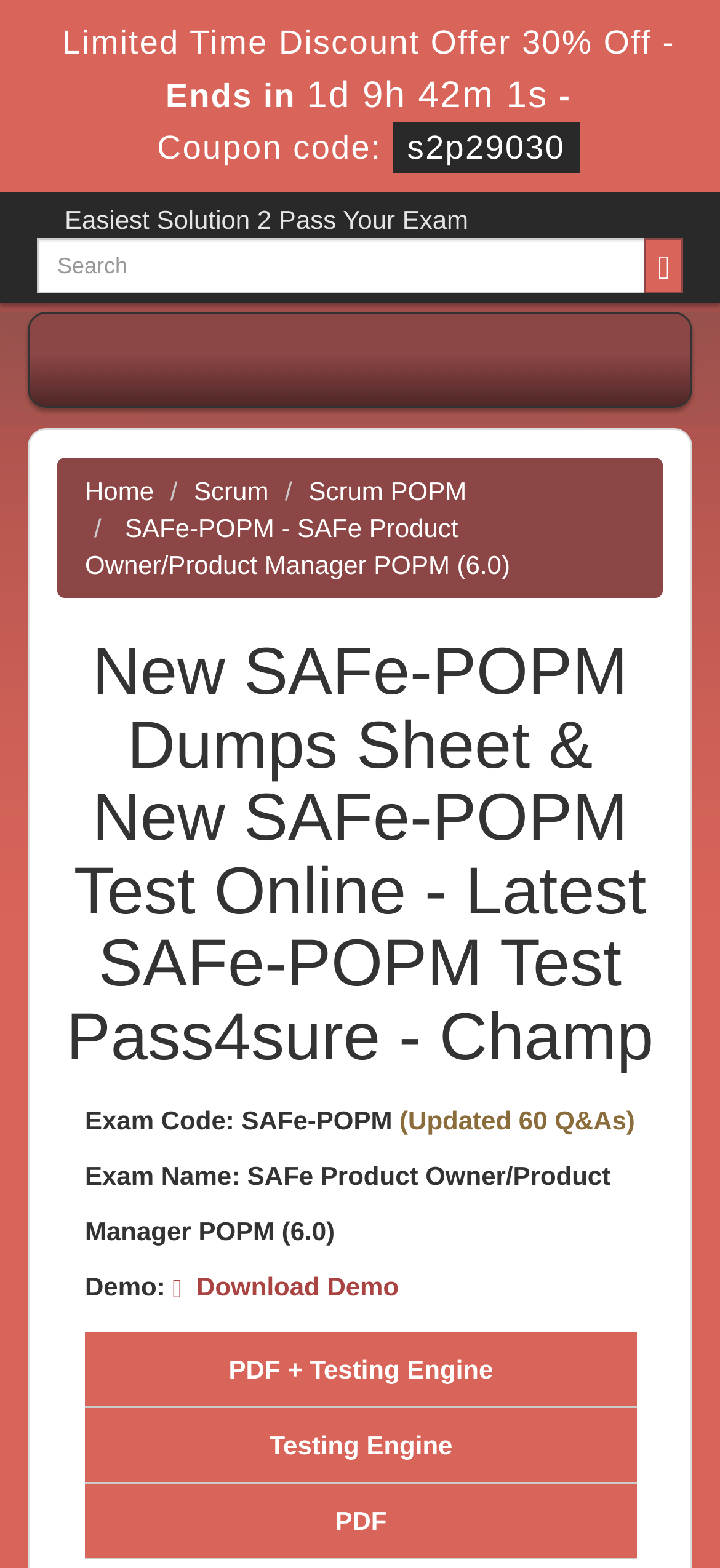What is the discount offer?
Analyze the screenshot and provide a detailed answer to the question.

The discount offer is mentioned in the heading 'Limited Time Discount Offer 30% Off - Ends in 1d 9h 42m 1s - Coupon code: s2p29030' which is located at the top of the webpage.